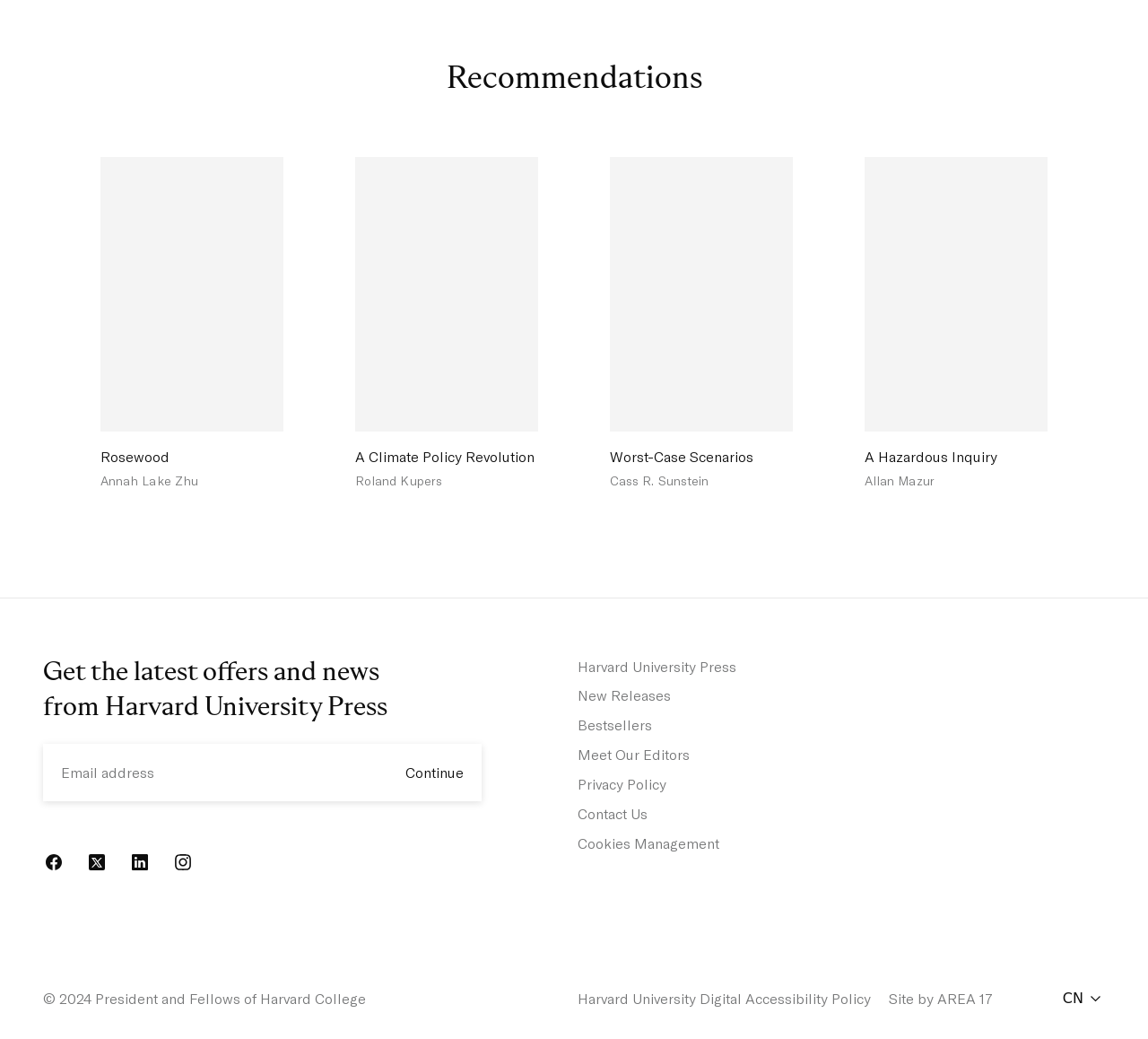What is the copyright year?
Answer the question with a single word or phrase, referring to the image.

2024